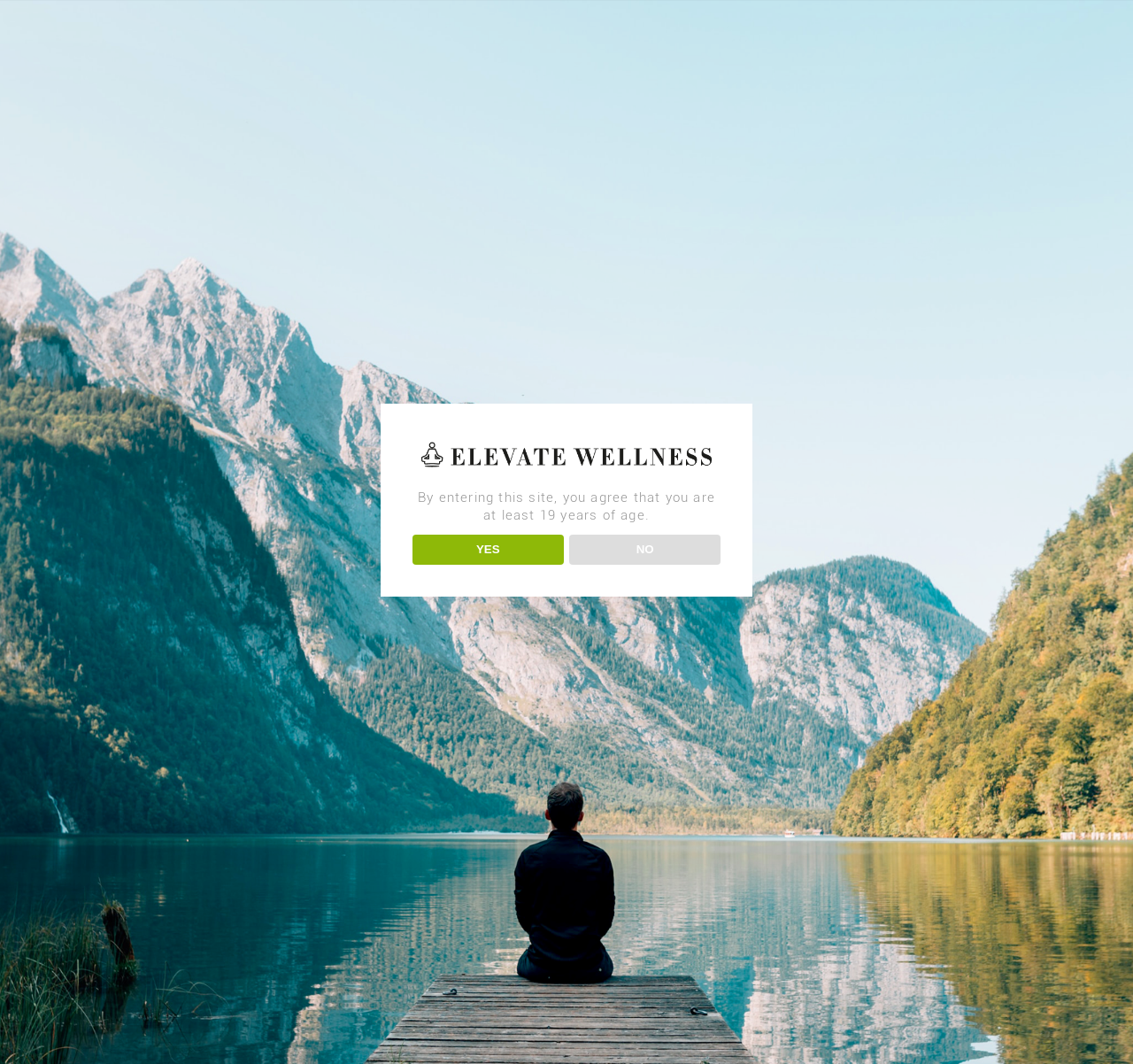Refer to the screenshot and answer the following question in detail:
What are the main categories on the top navigation menu?

The top navigation menu consists of links to different categories, including Home, Cannabis, Nutraceuticals, About, Blog, and Contact Us, which are arranged horizontally across the top of the page.